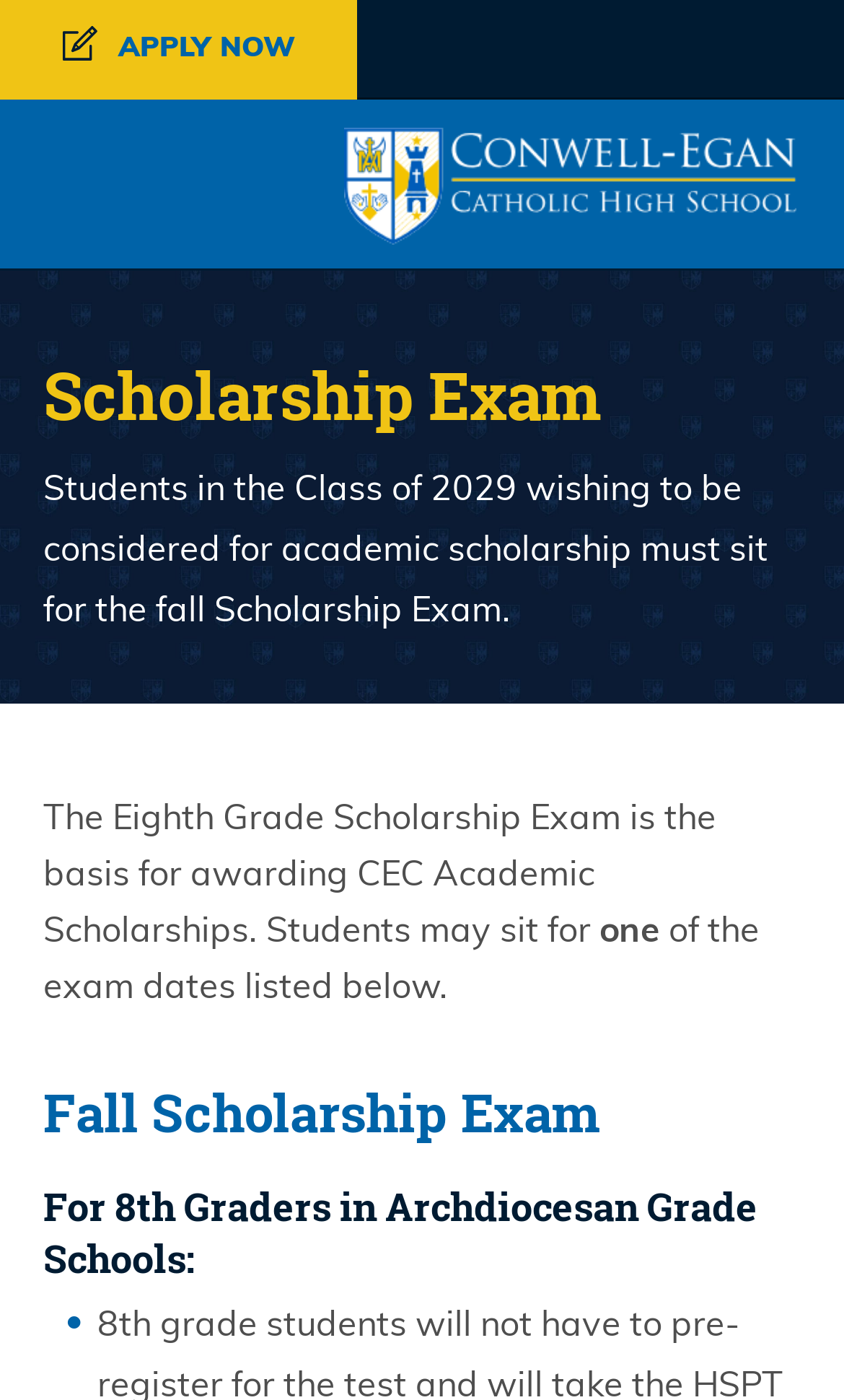Who is eligible to take the Scholarship Exam?
Based on the visual content, answer with a single word or a brief phrase.

8th Graders